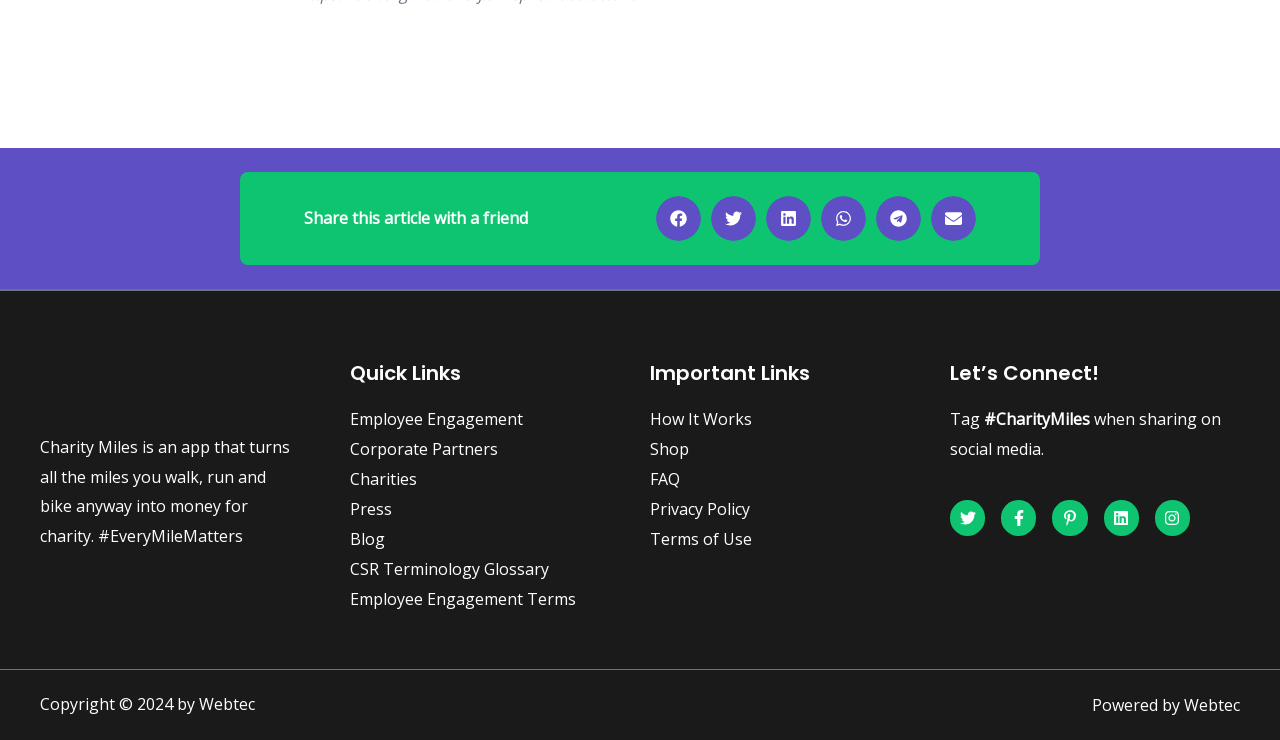Using the elements shown in the image, answer the question comprehensively: What is the copyright year of the webpage?

The StaticText element 'Copyright © 2024 by Webtec' indicates that the copyright year of the webpage is 2024.